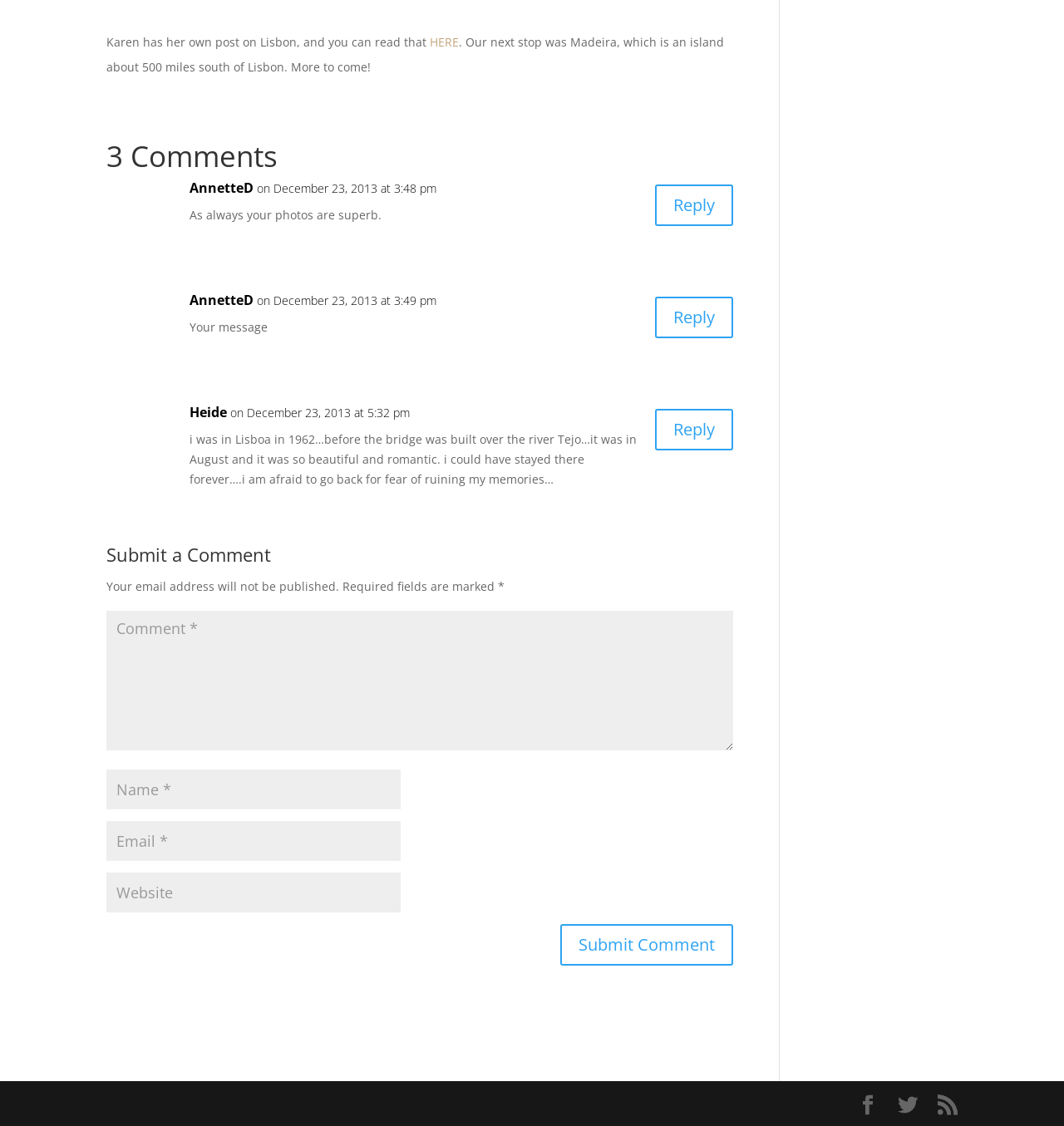Locate the bounding box coordinates of the clickable element to fulfill the following instruction: "Learn more about THE LEARN PROGRAM". Provide the coordinates as four float numbers between 0 and 1 in the format [left, top, right, bottom].

None